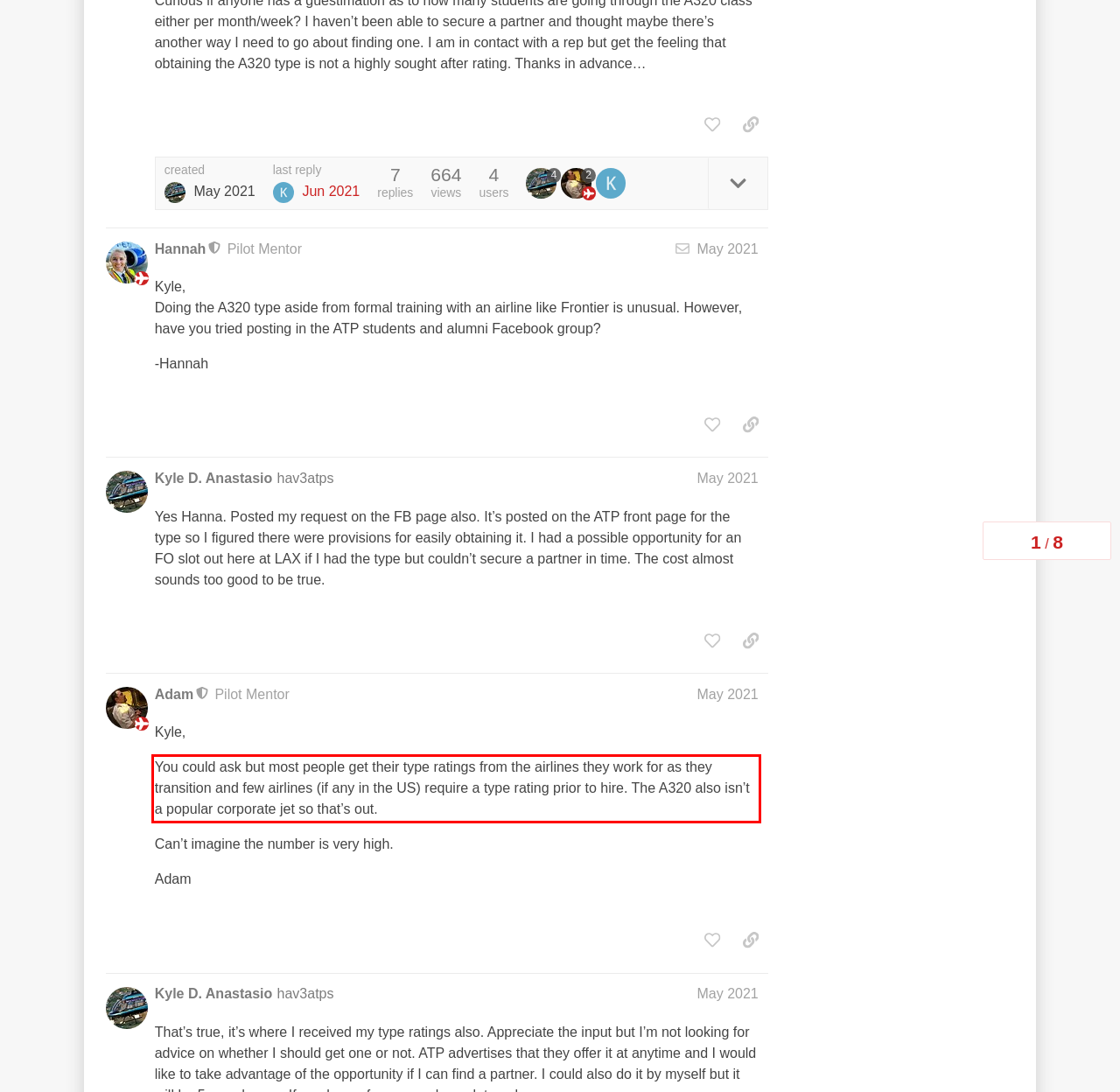Identify and extract the text within the red rectangle in the screenshot of the webpage.

You could ask but most people get their type ratings from the airlines they work for as they transition and few airlines (if any in the US) require a type rating prior to hire. The A320 also isn’t a popular corporate jet so that’s out.